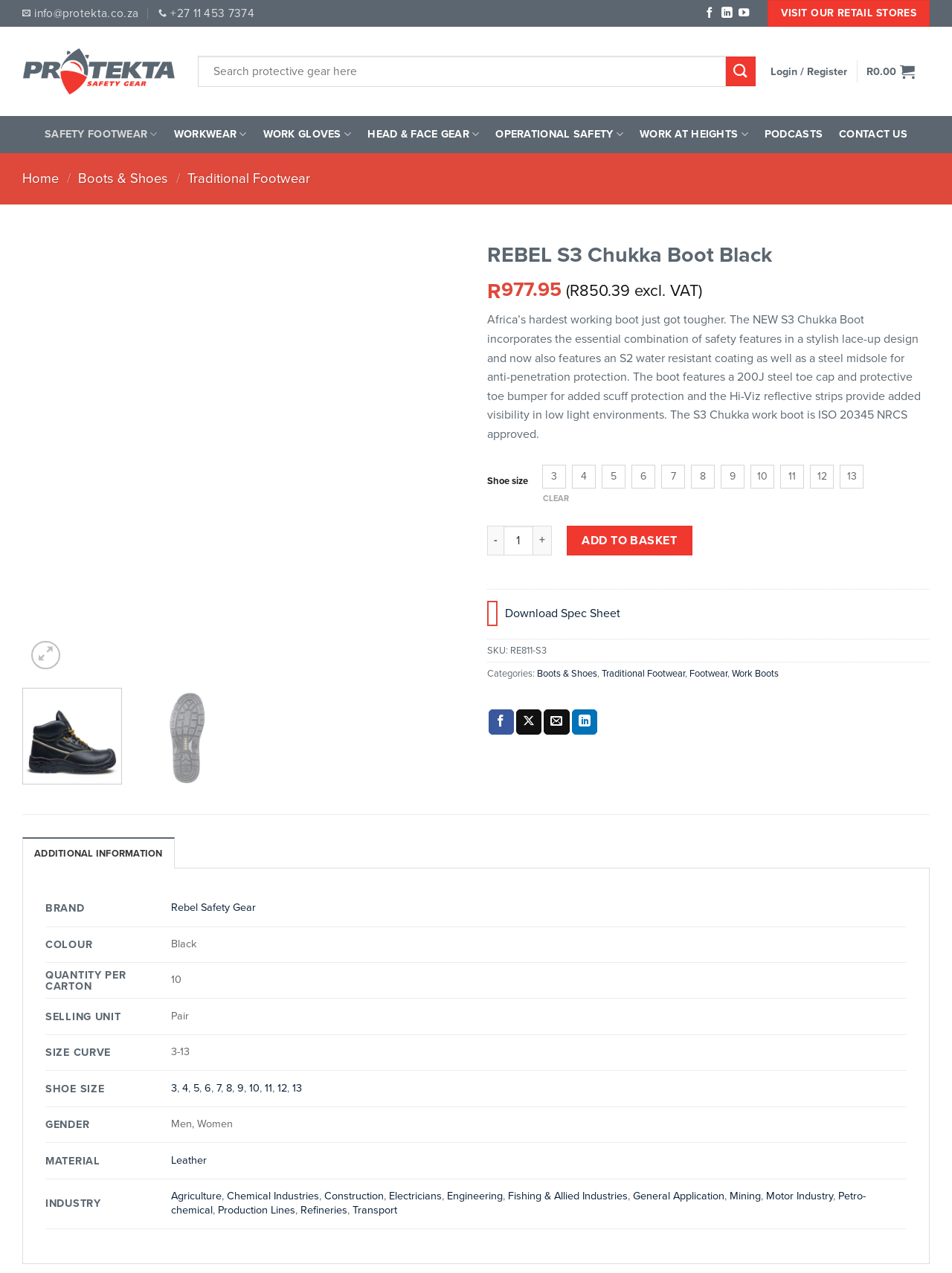Given the following UI element description: "Home", find the bounding box coordinates in the webpage screenshot.

[0.023, 0.134, 0.062, 0.147]